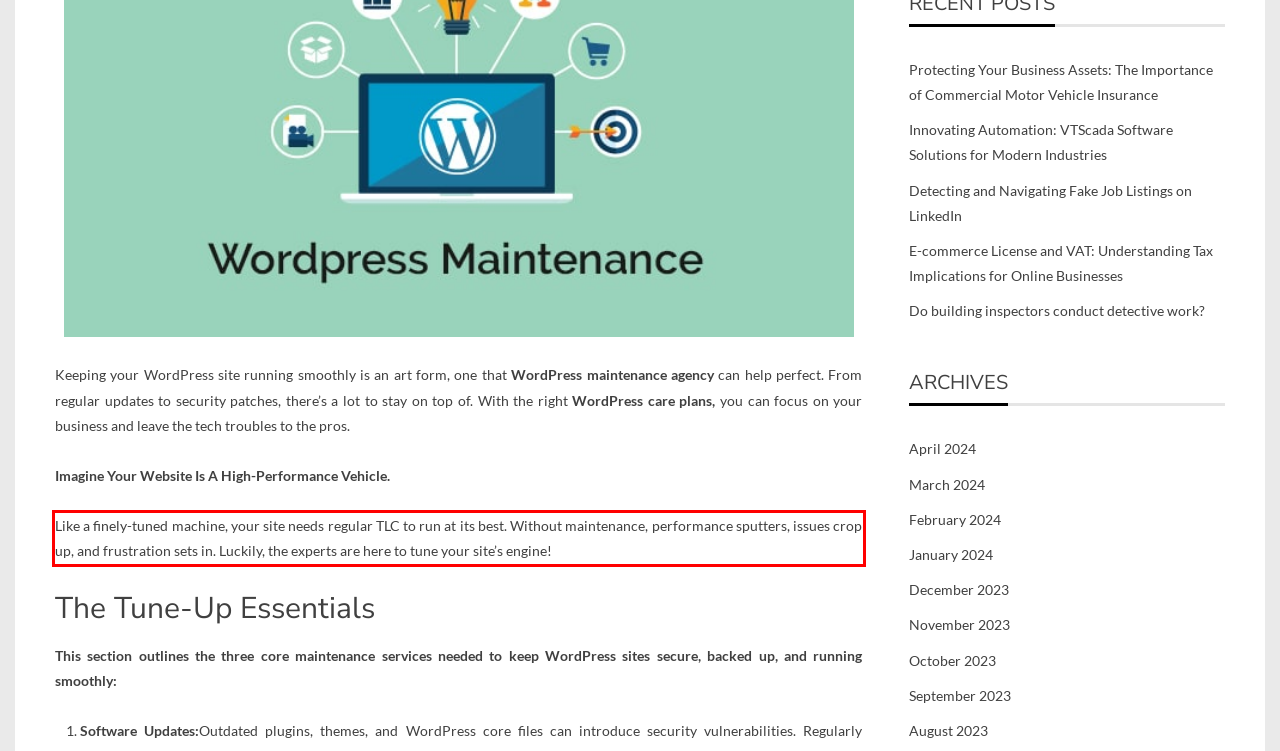Please take the screenshot of the webpage, find the red bounding box, and generate the text content that is within this red bounding box.

Like a finely-tuned machine, your site needs regular TLC to run at its best. Without maintenance, performance sputters, issues crop up, and frustration sets in. Luckily, the experts are here to tune your site’s engine!